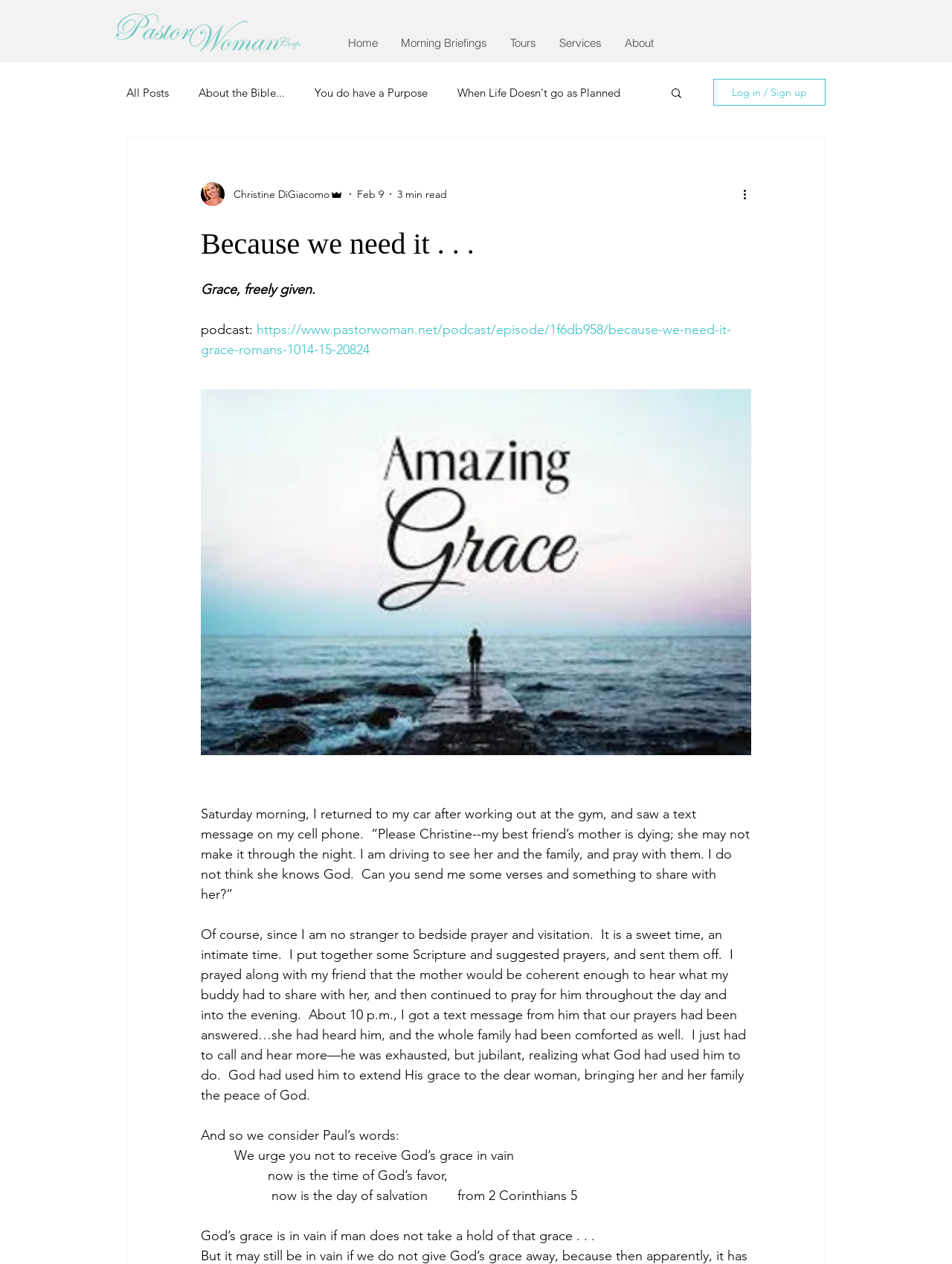Generate a comprehensive description of the webpage content.

The webpage is a blog post titled "Because we need it..." with a focus on Christianity and spirituality. At the top left corner, there is a Pastorwoman logo, and next to it, a navigation menu with links to "Home", "Morning Briefings", "Tours", "Services", and "About". Below this menu, there is another navigation menu with links to various blog categories, including "All Posts", "About the Bible", and "Christian Essentials".

On the right side of the page, there is a search button and a login/signup button. Below the login/signup button, there is a section with the author's name, Christine DiGiacomo, and her role as an admin. The author's picture is also displayed.

The main content of the page is a blog post that starts with a personal anecdote about the author receiving a text message from a friend asking for prayers and Bible verses to share with a dying woman. The author shares how they prayed and sent the requested materials, and eventually received a text message that their prayers had been answered.

The blog post then transitions to a discussion about God's grace, citing verses from 2 Corinthians 5. The text is divided into paragraphs, with some sentences highlighted as quotes from the Bible. The post concludes with a reflection on the importance of taking hold of God's grace.

Throughout the page, there are no prominent images, but rather a focus on the text content. The layout is clean and easy to read, with clear headings and concise paragraphs.